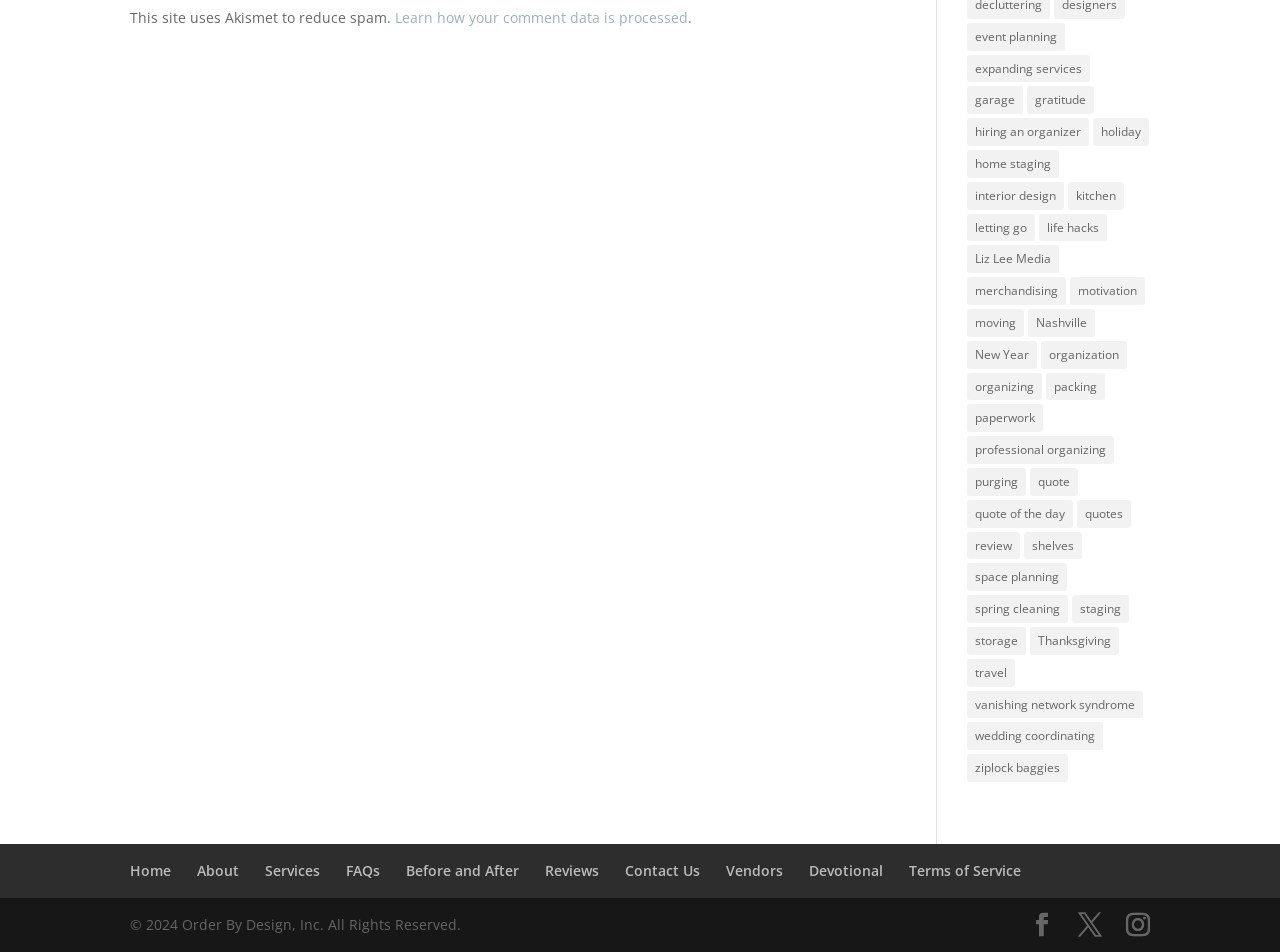How many items are under 'organizing'?
Refer to the image and provide a one-word or short phrase answer.

15